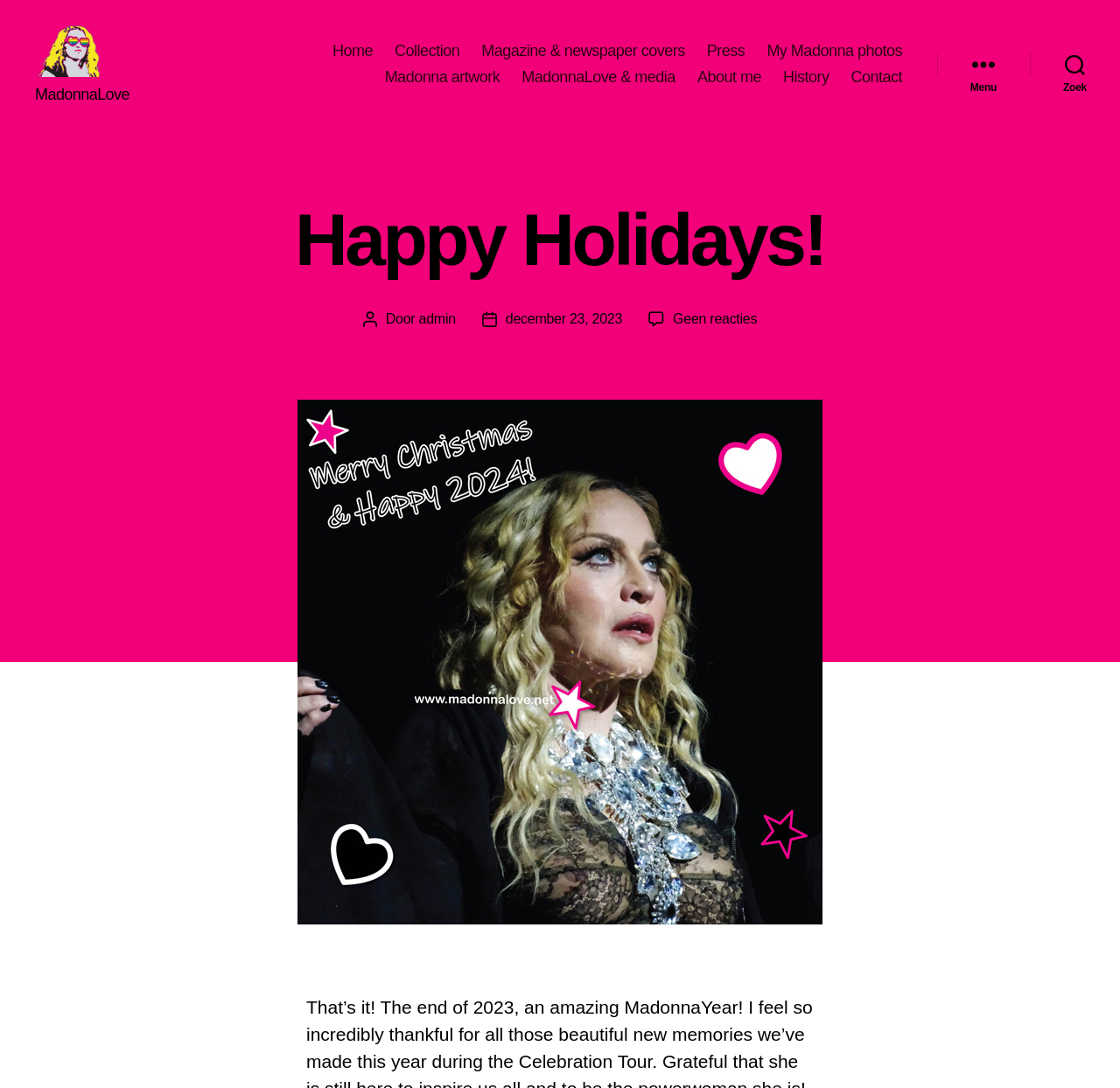Pinpoint the bounding box coordinates of the element you need to click to execute the following instruction: "Click the Menu button". The bounding box should be represented by four float numbers between 0 and 1, in the format [left, top, right, bottom].

[0.837, 0.053, 0.92, 0.089]